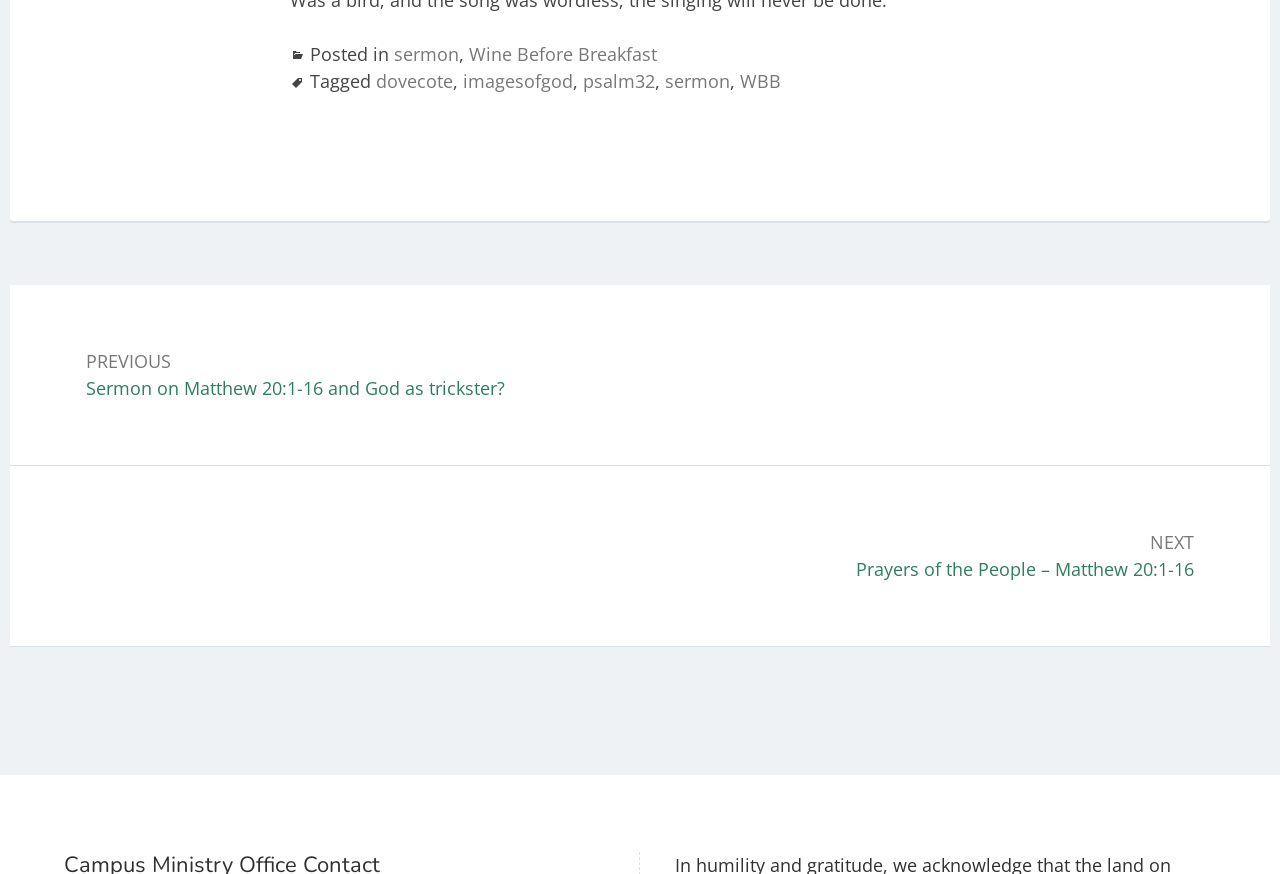What is the purpose of the navigation section?
Based on the screenshot, provide your answer in one word or phrase.

post navigation